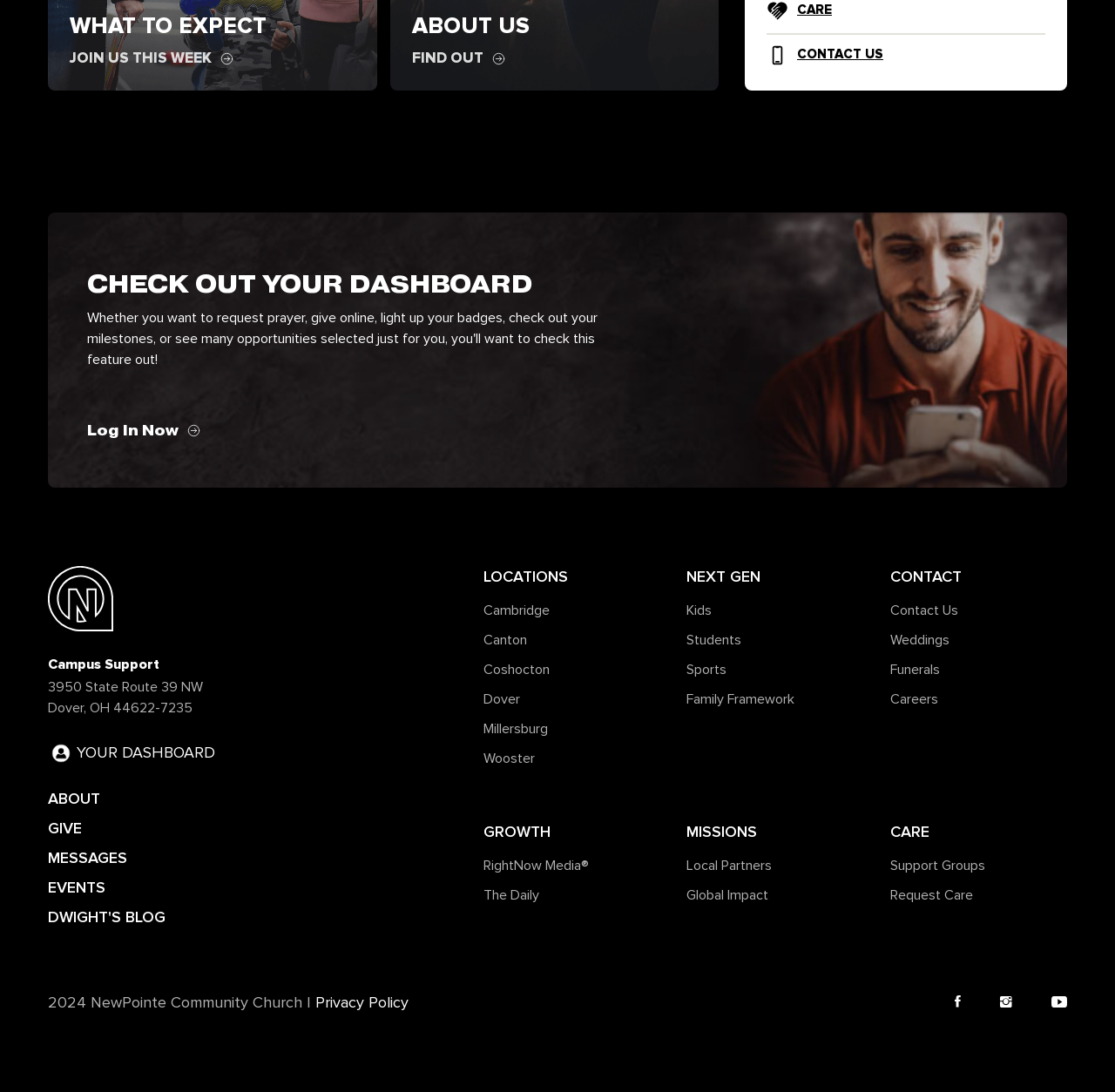Give a one-word or one-phrase response to the question: 
What is the title of the first heading?

WHAT TO EXPECT